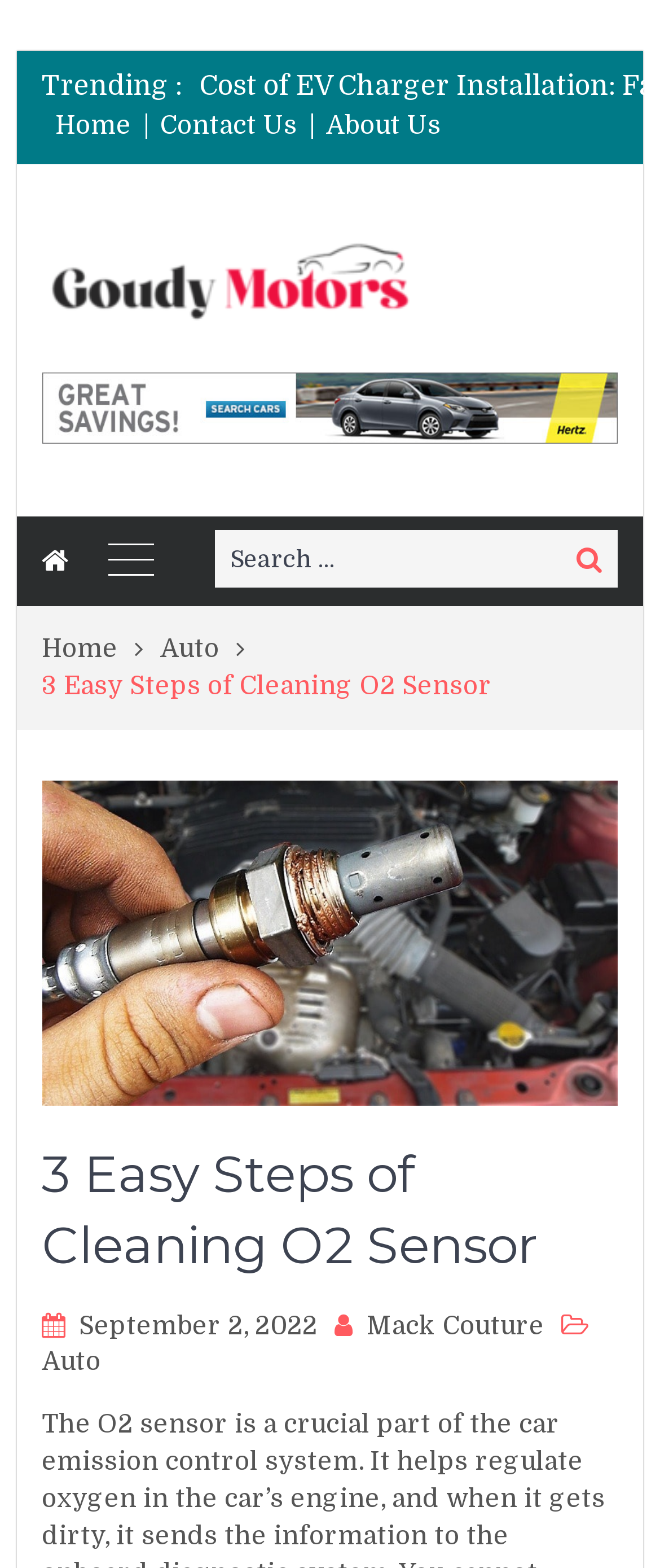Identify the bounding box coordinates of the region I need to click to complete this instruction: "Search for something".

[0.325, 0.338, 0.937, 0.375]